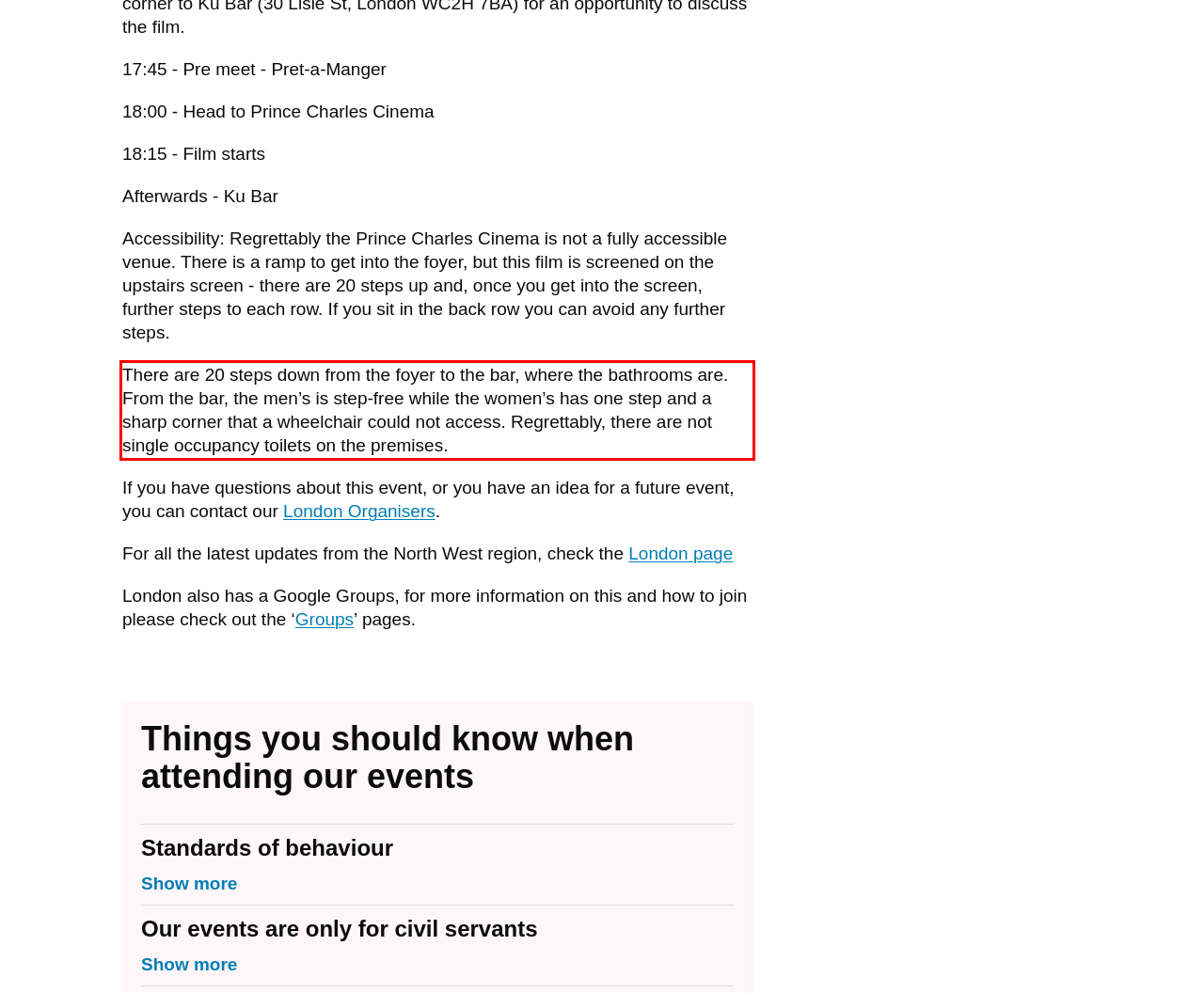Given a webpage screenshot, locate the red bounding box and extract the text content found inside it.

There are 20 steps down from the foyer to the bar, where the bathrooms are. From the bar, the men’s is step-free while the women’s has one step and a sharp corner that a wheelchair could not access. Regrettably, there are not single occupancy toilets on the premises.